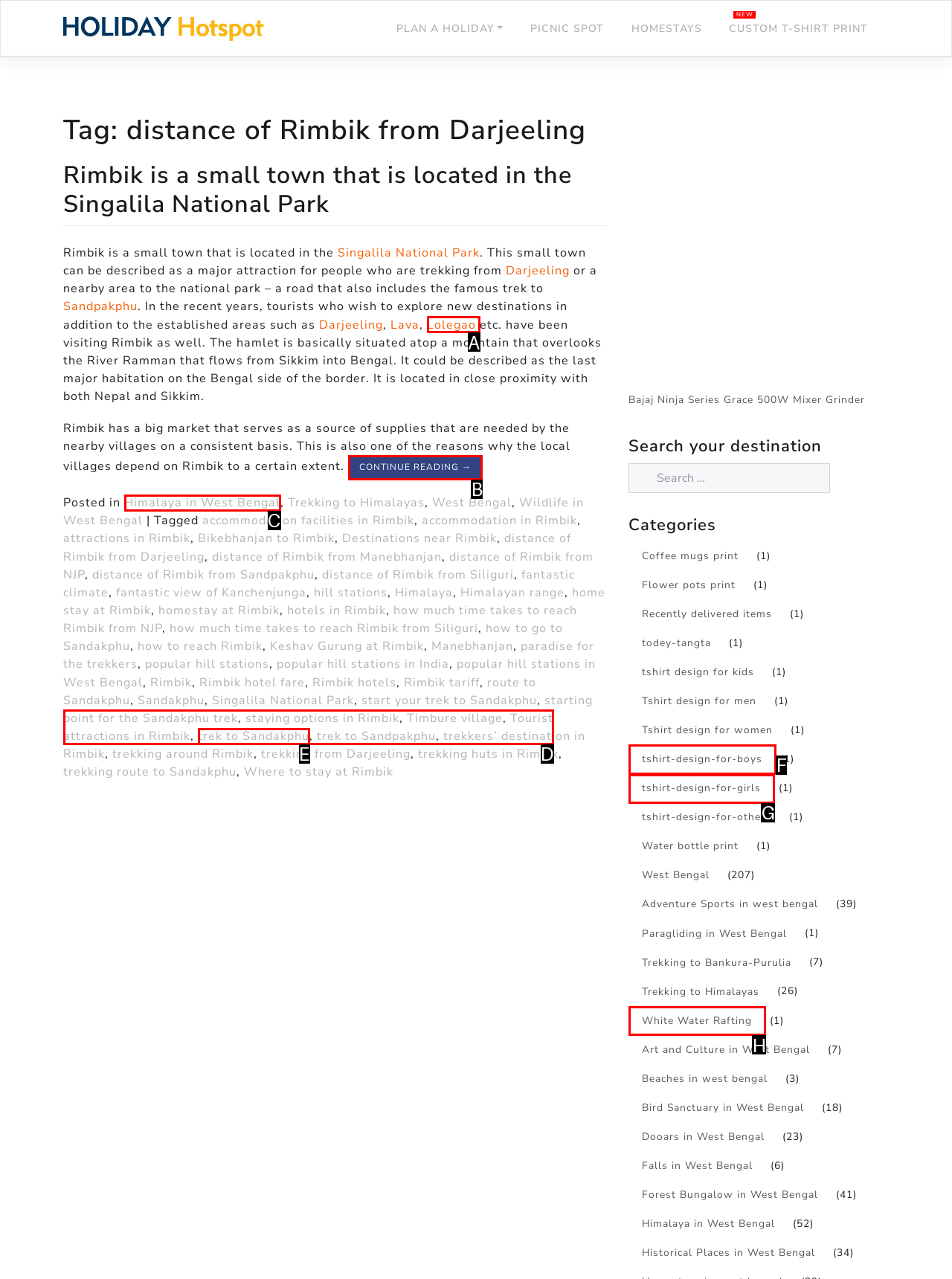Identify the correct HTML element to click to accomplish this task: Click Facebook
Respond with the letter corresponding to the correct choice.

None